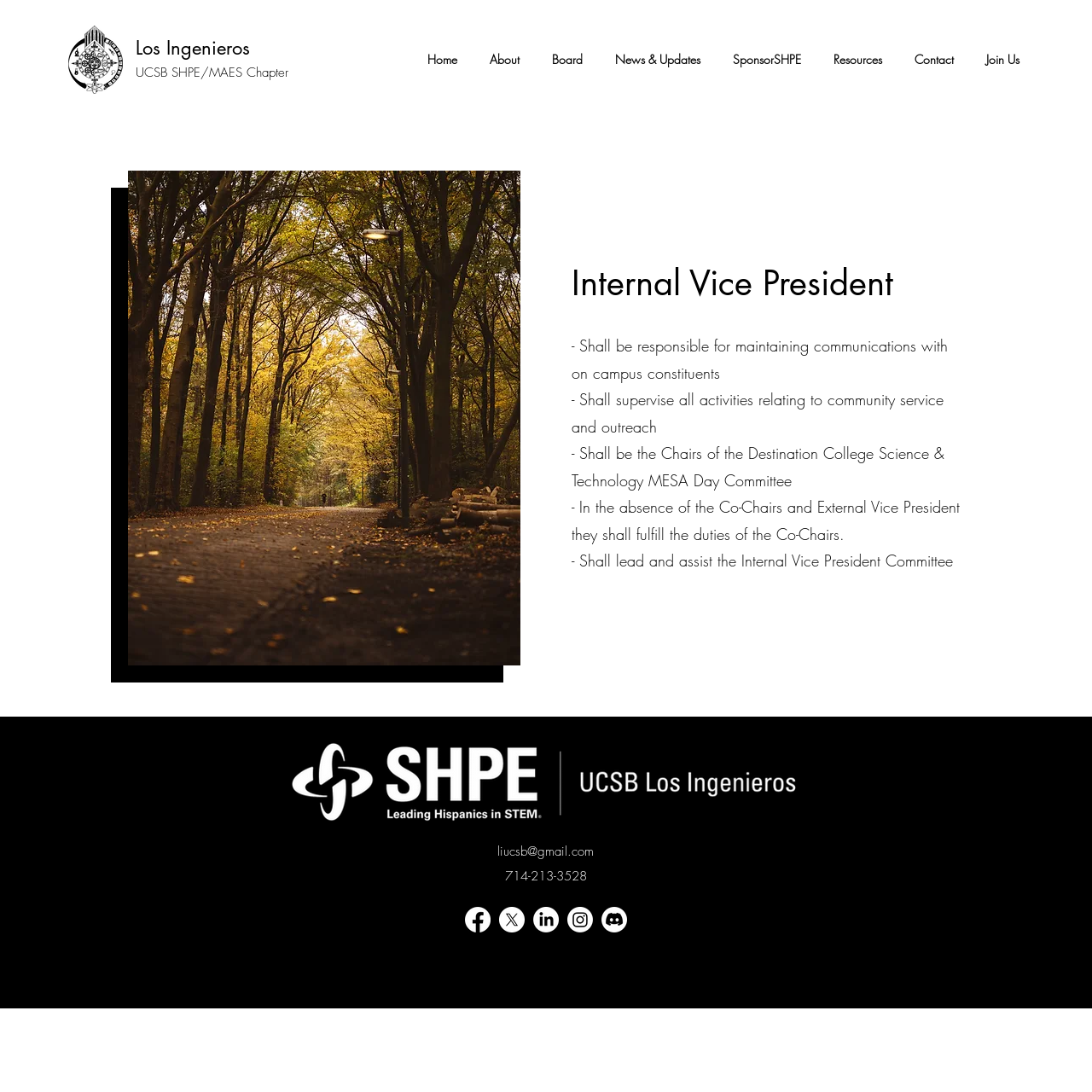What is the copyright year?
Using the image, answer in one word or phrase.

2022